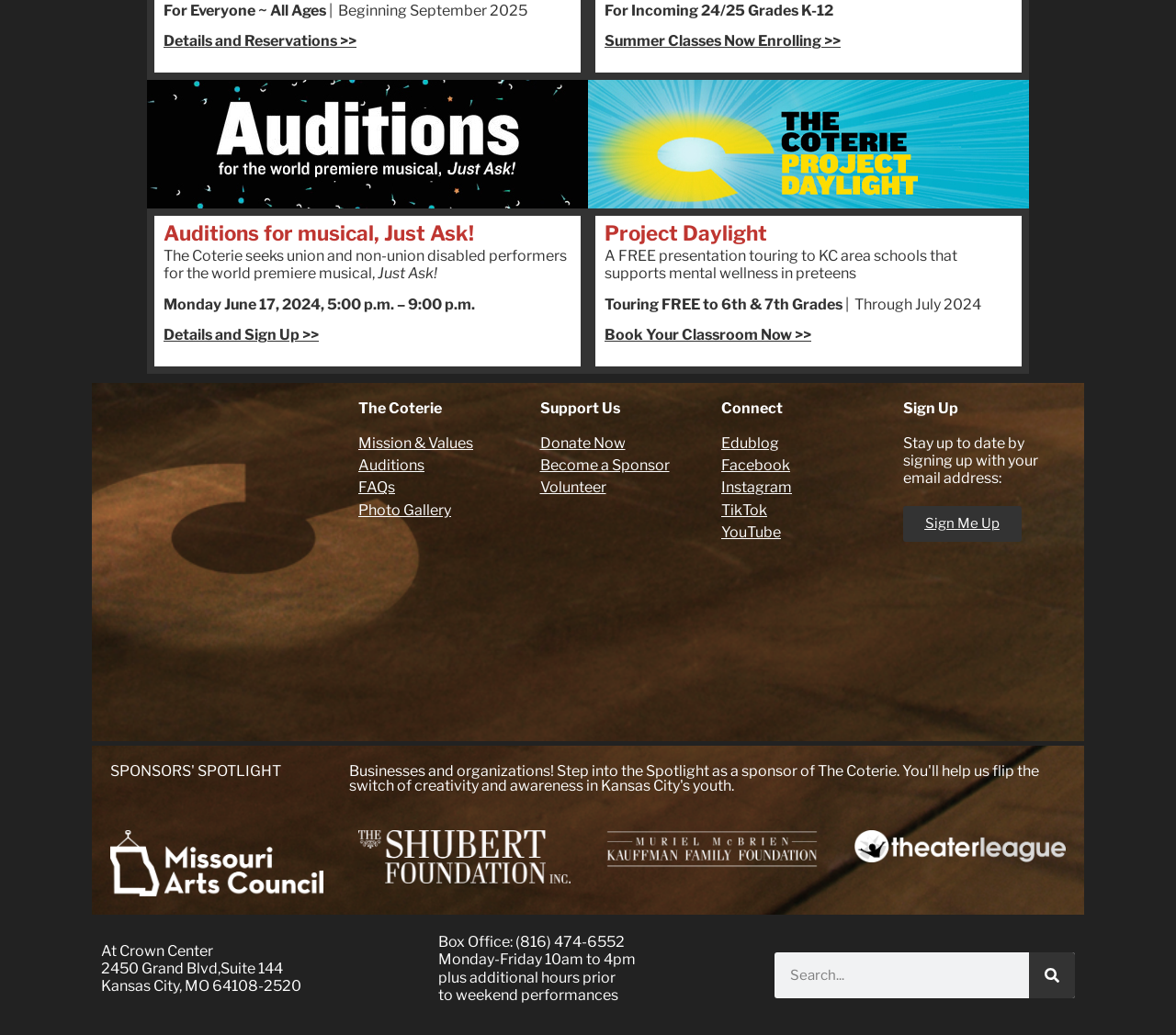Refer to the image and provide an in-depth answer to the question: 
What is the location of the Coterie?

Based on the text 'At Crown Center' and the address '2450 Grand Blvd, Suite 144, Kansas City, MO 64108-2520', I conclude that the Coterie is located at Crown Center.